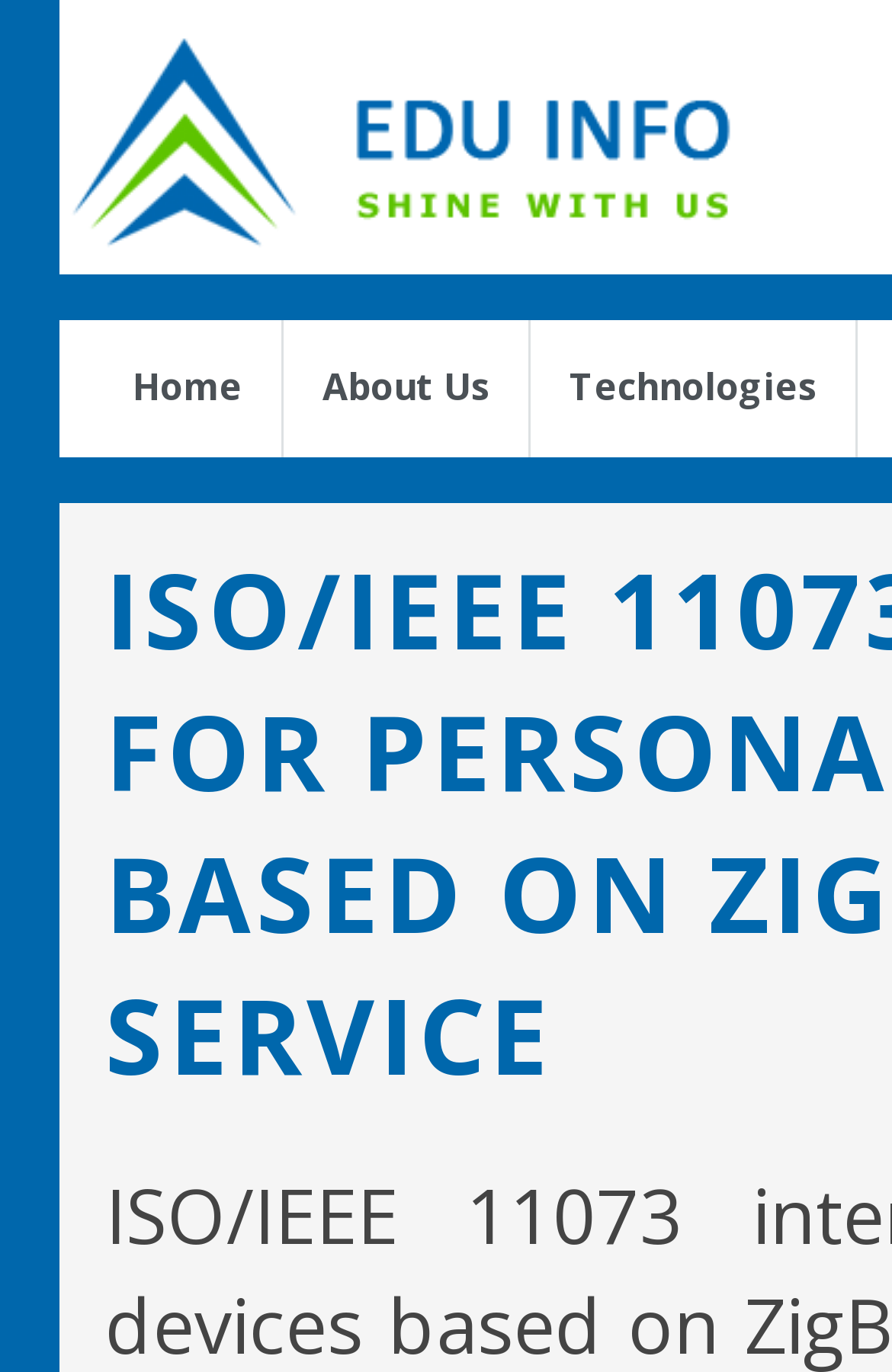Based on the element description About Us, identify the bounding box coordinates for the UI element. The coordinates should be in the format (top-left x, top-left y, bottom-right x, bottom-right y) and within the 0 to 1 range.

[0.362, 0.263, 0.549, 0.3]